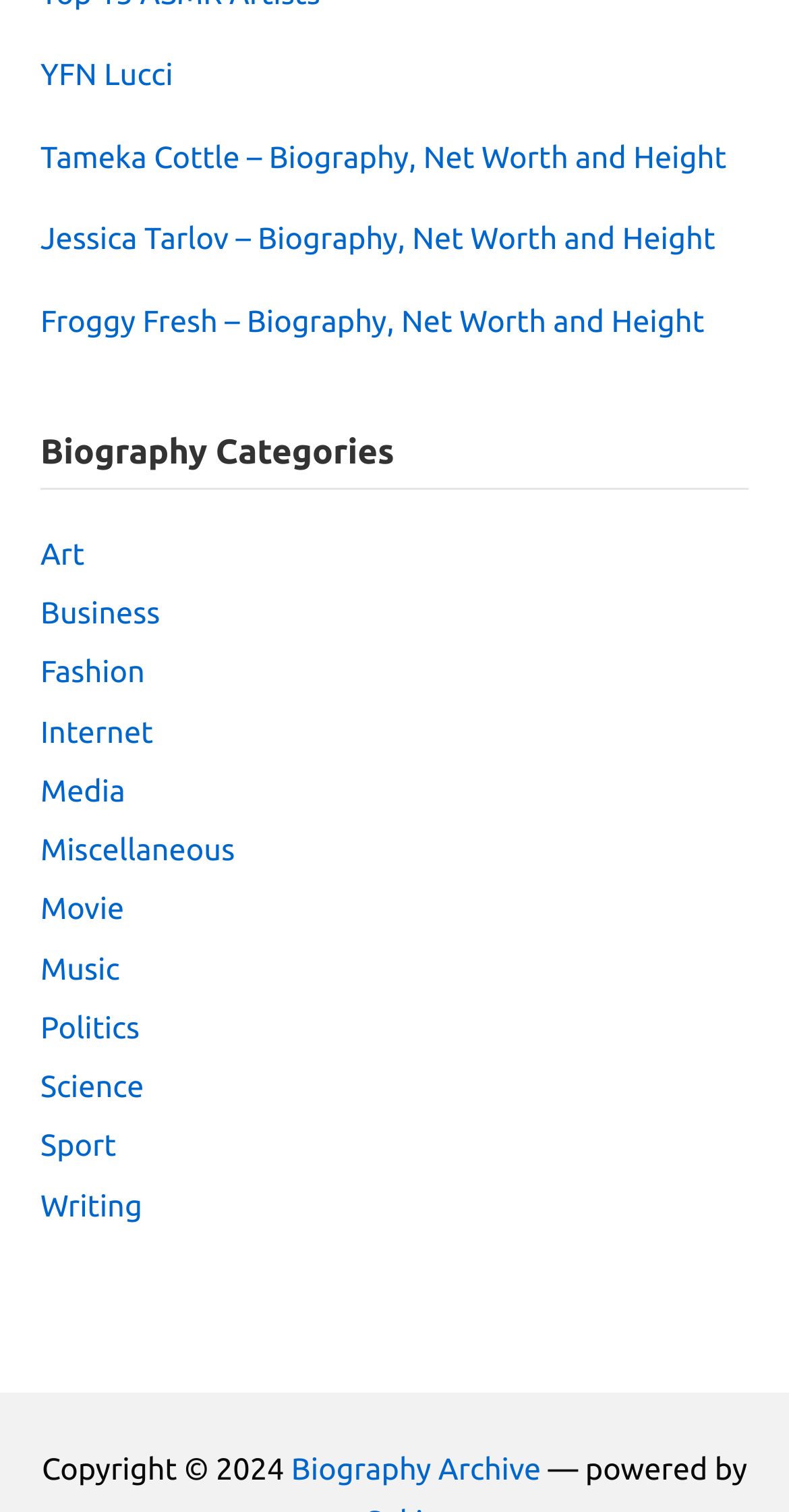Please find the bounding box coordinates of the element's region to be clicked to carry out this instruction: "View YFN Lucci's biography".

[0.051, 0.038, 0.219, 0.061]